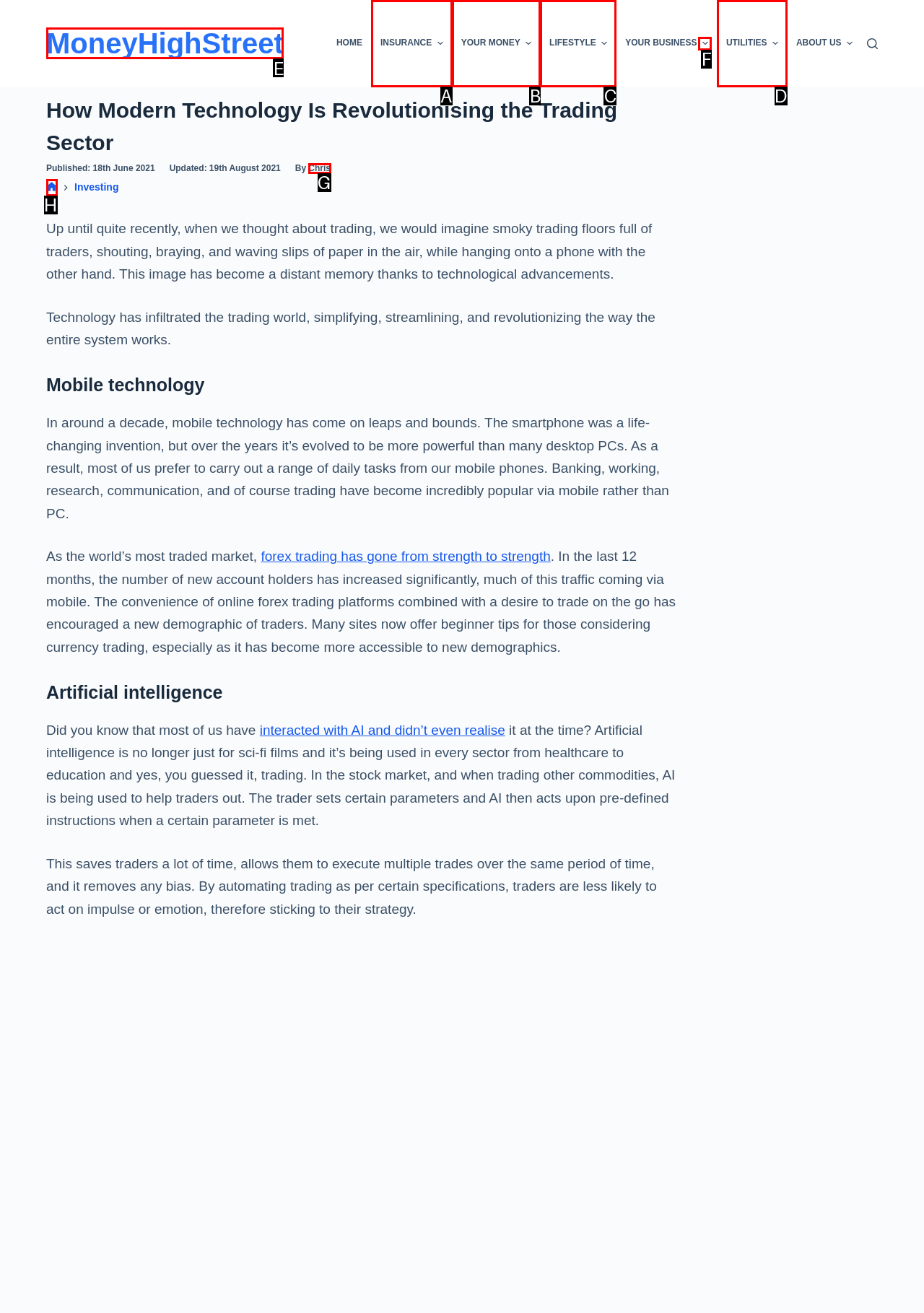Tell me which letter corresponds to the UI element that will allow you to Go to the 'MoneyHighStreet' homepage. Answer with the letter directly.

E